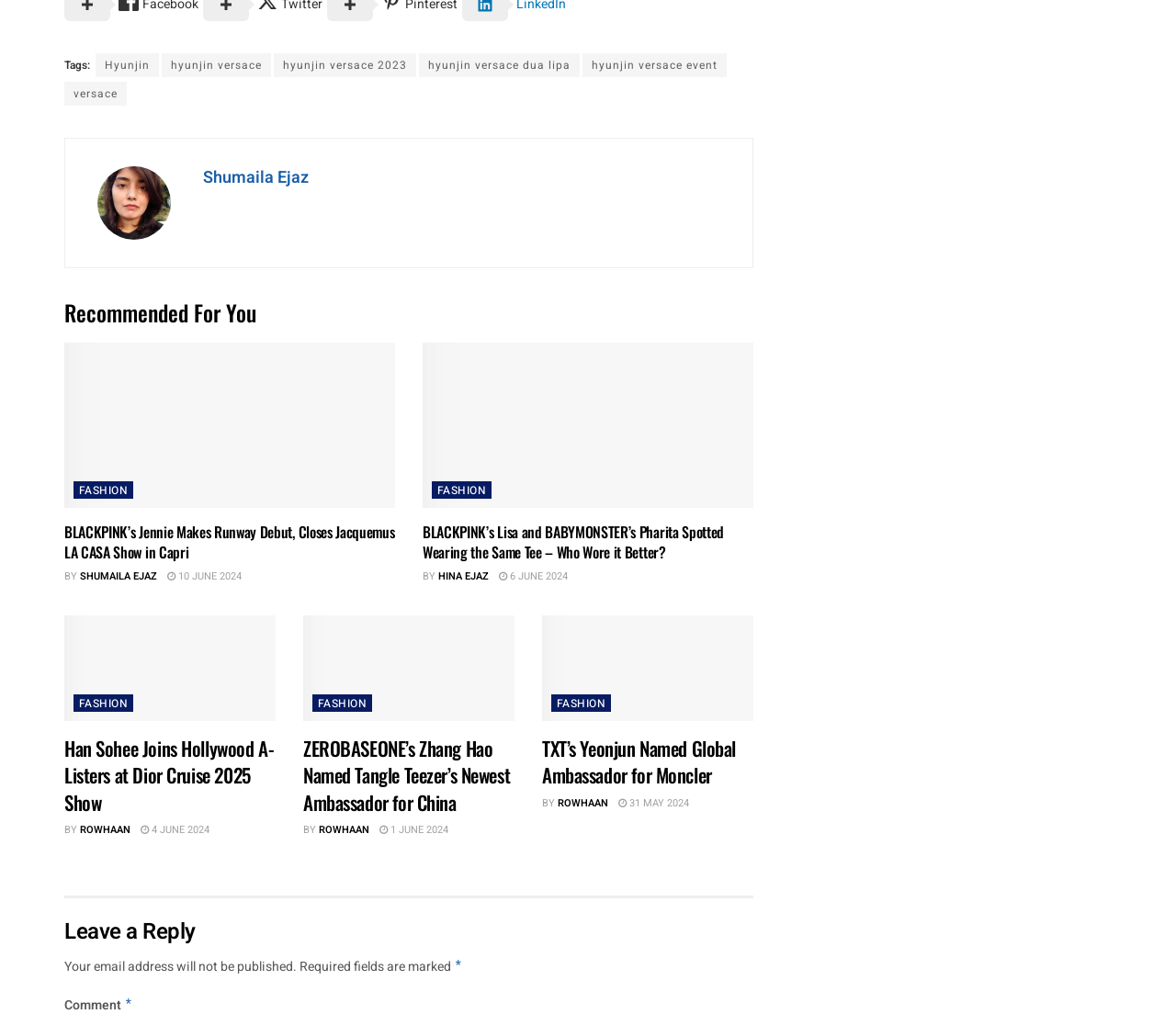What is the event mentioned in the article 'TXT’s Yeonjun Named Global Ambassador for Moncler'?
Look at the image and construct a detailed response to the question.

I found the event by looking at the article title, which mentions that Yeonjun is named the global ambassador for Moncler, indicating that the event is related to Moncler.